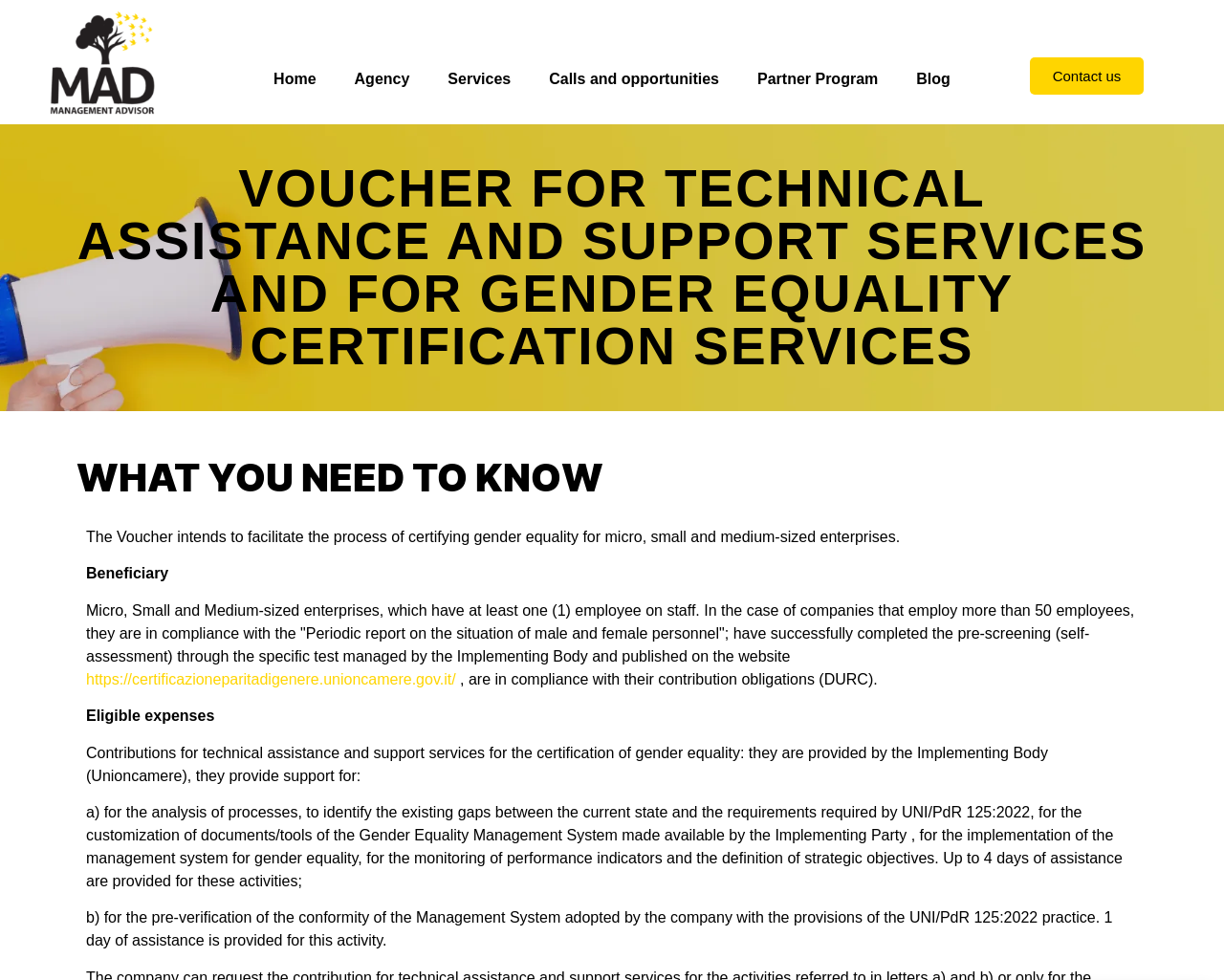Please respond in a single word or phrase: 
What type of enterprises can apply for the voucher?

Micro, small and medium-sized